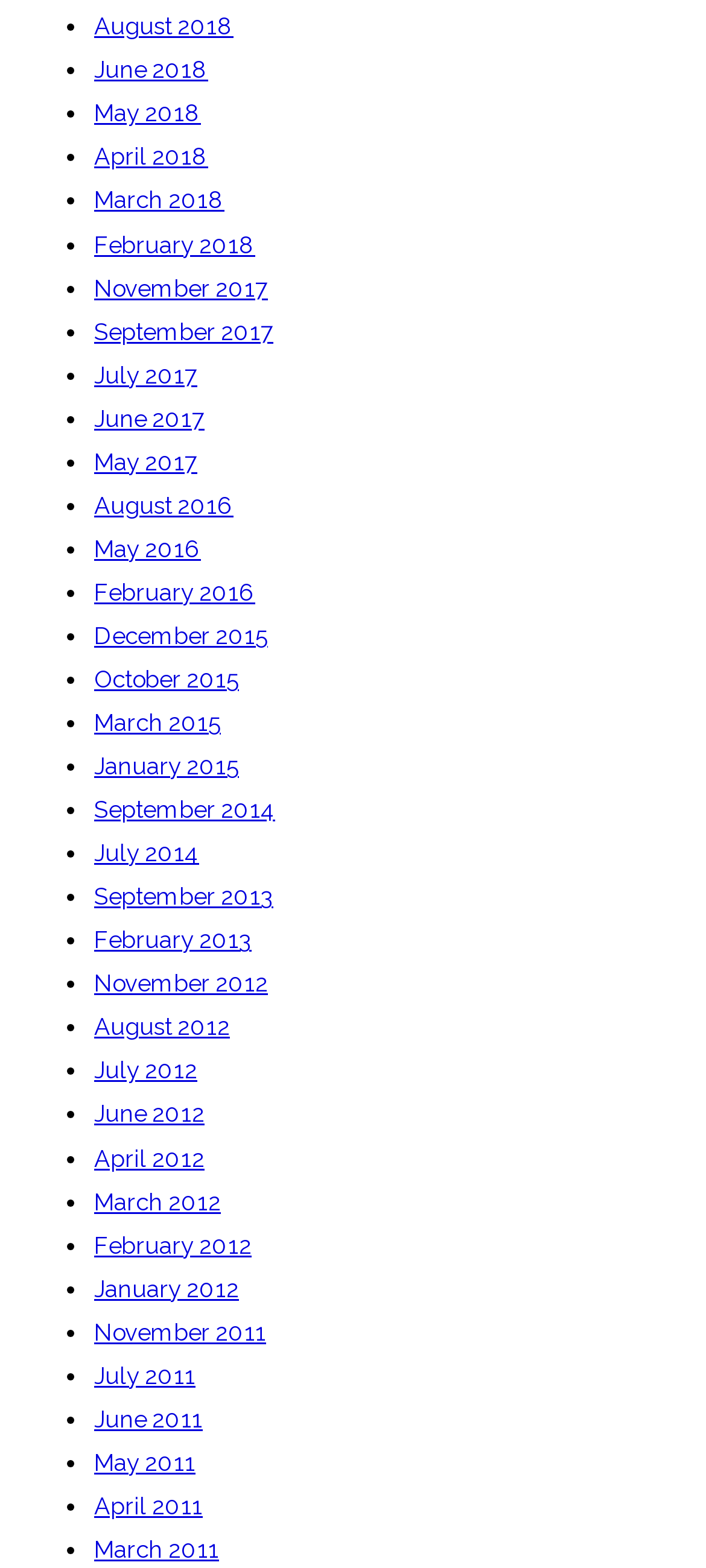Specify the bounding box coordinates of the area that needs to be clicked to achieve the following instruction: "View March 2018".

[0.133, 0.117, 0.318, 0.141]